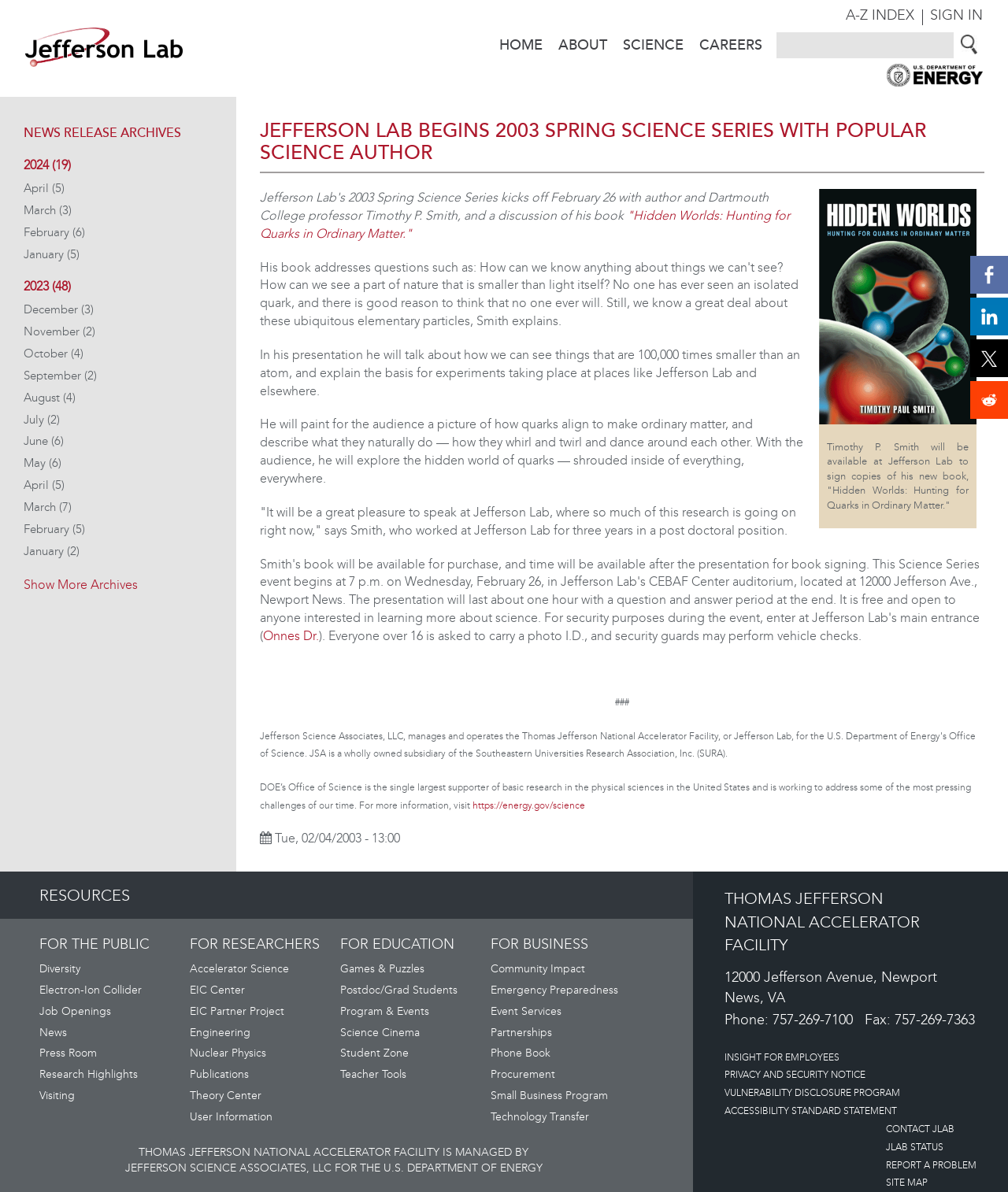What is the name of the lab?
Please give a detailed and thorough answer to the question, covering all relevant points.

I found the answer by looking at the top of the webpage, where it says 'Jefferson Lab begins 2003 Spring Science Series with popular science author | Jefferson Lab'. The name of the lab is 'Jefferson Lab'.